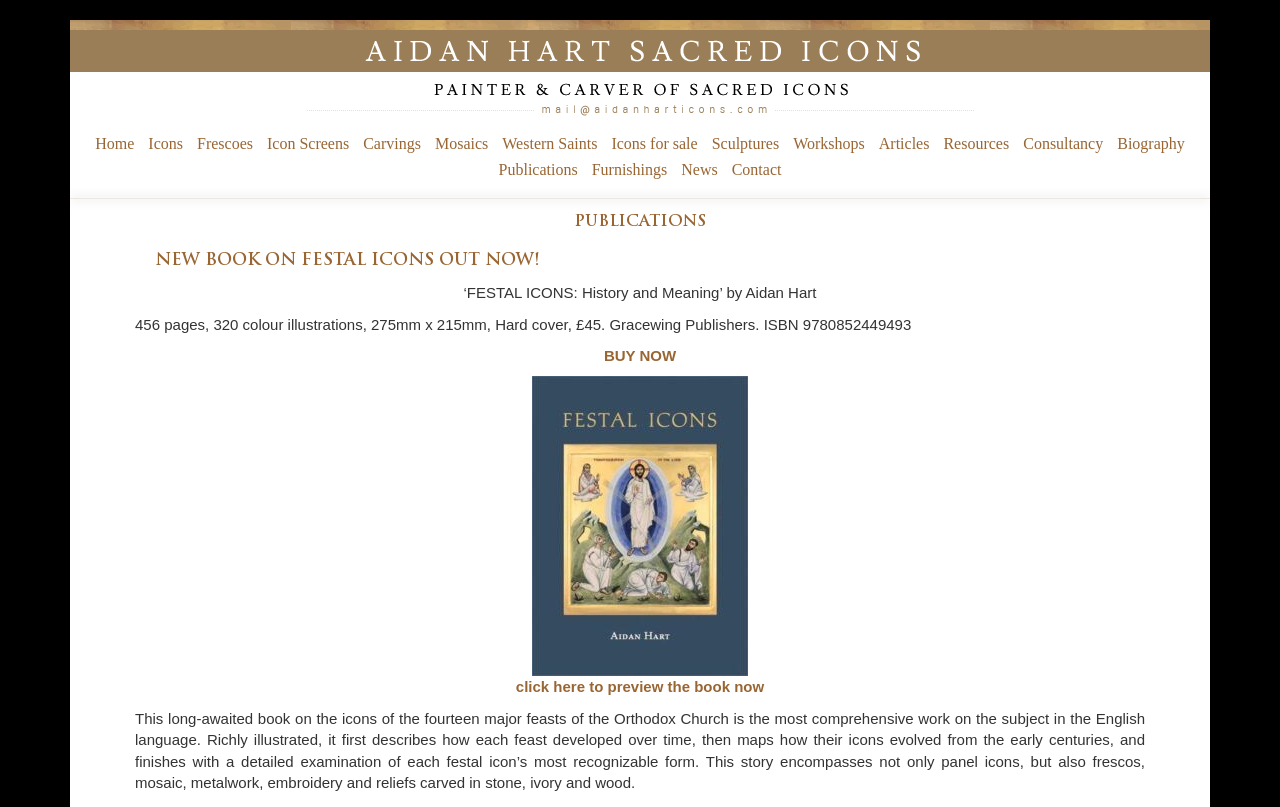Locate the bounding box coordinates of the element that should be clicked to fulfill the instruction: "Click on the 'Home' link".

None